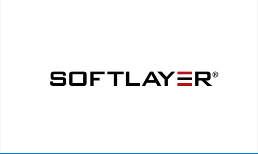How many lines are in the SoftLayer logo? Based on the screenshot, please respond with a single word or phrase.

Three